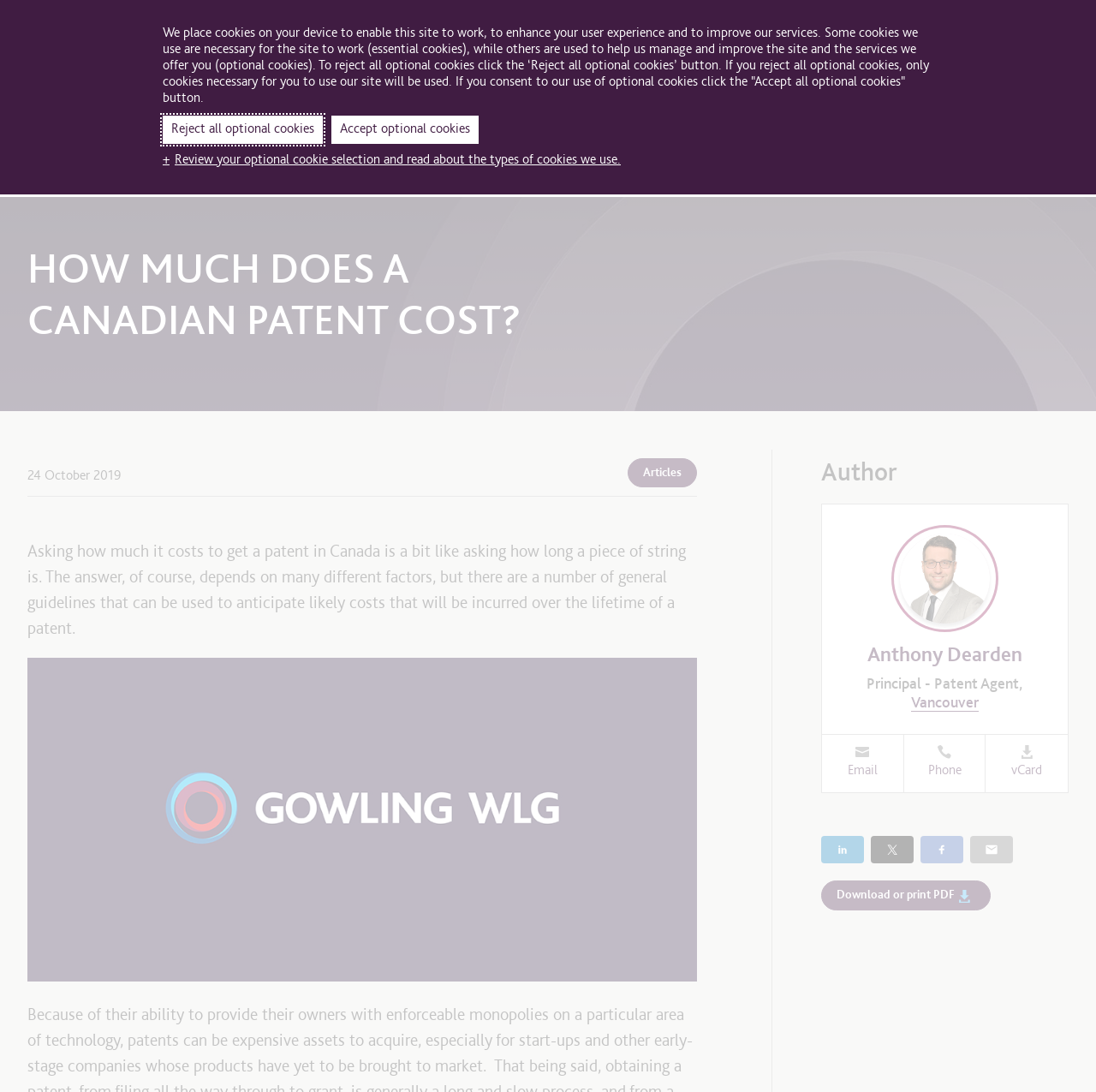Determine the bounding box coordinates for the element that should be clicked to follow this instruction: "Click to view more region options". The coordinates should be given as four float numbers between 0 and 1, in the format [left, top, right, bottom].

[0.141, 0.008, 0.205, 0.032]